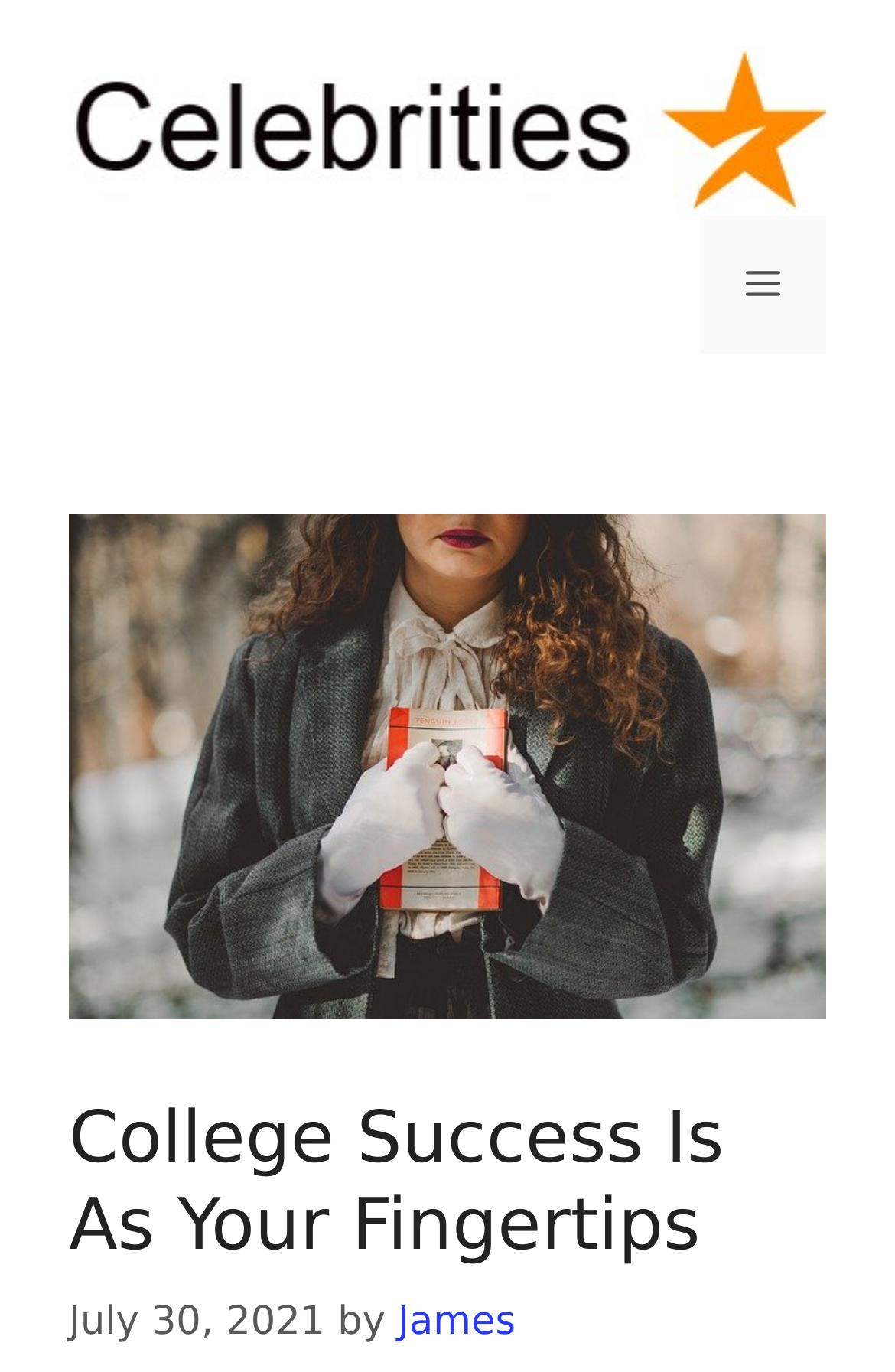What is the date of the article?
Based on the image, give a concise answer in the form of a single word or short phrase.

July 30, 2021